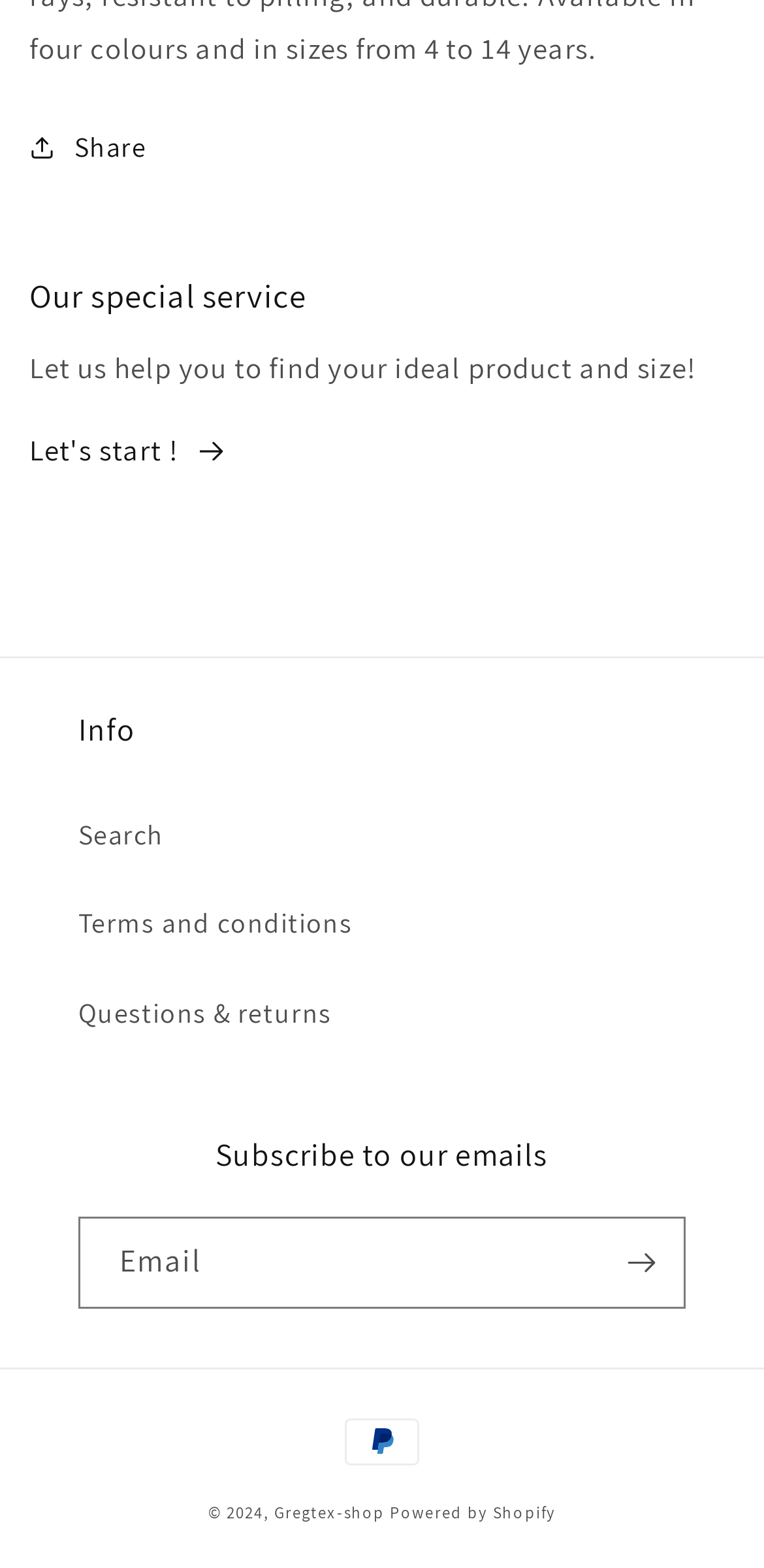What payment method is accepted on this website?
Examine the image closely and answer the question with as much detail as possible.

The image of the PayPal logo is located at the bottom of the webpage, indicating that PayPal is a accepted payment method on this website.